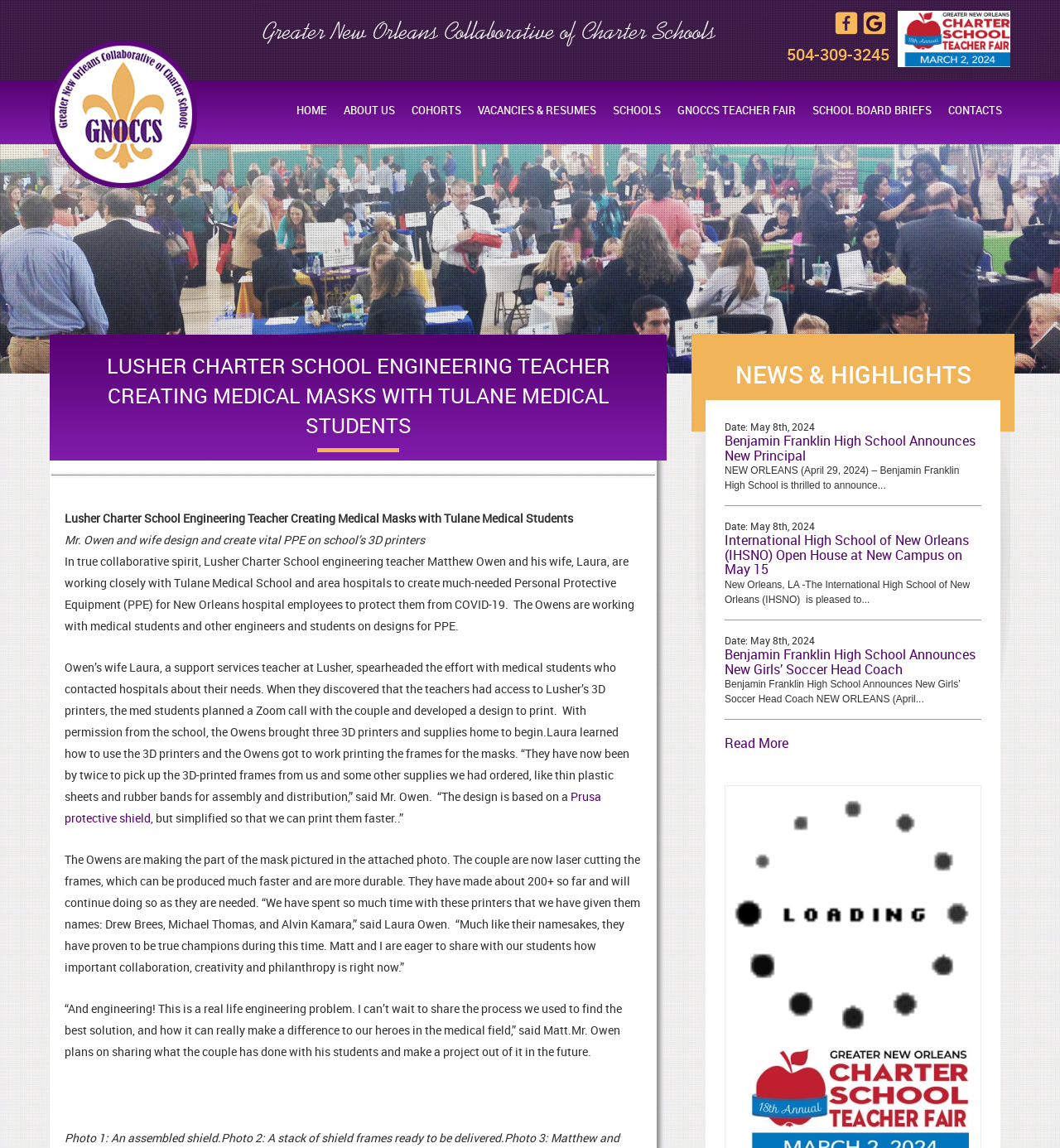Identify the bounding box for the described UI element: "May 8th, 2024".

[0.708, 0.366, 0.769, 0.377]